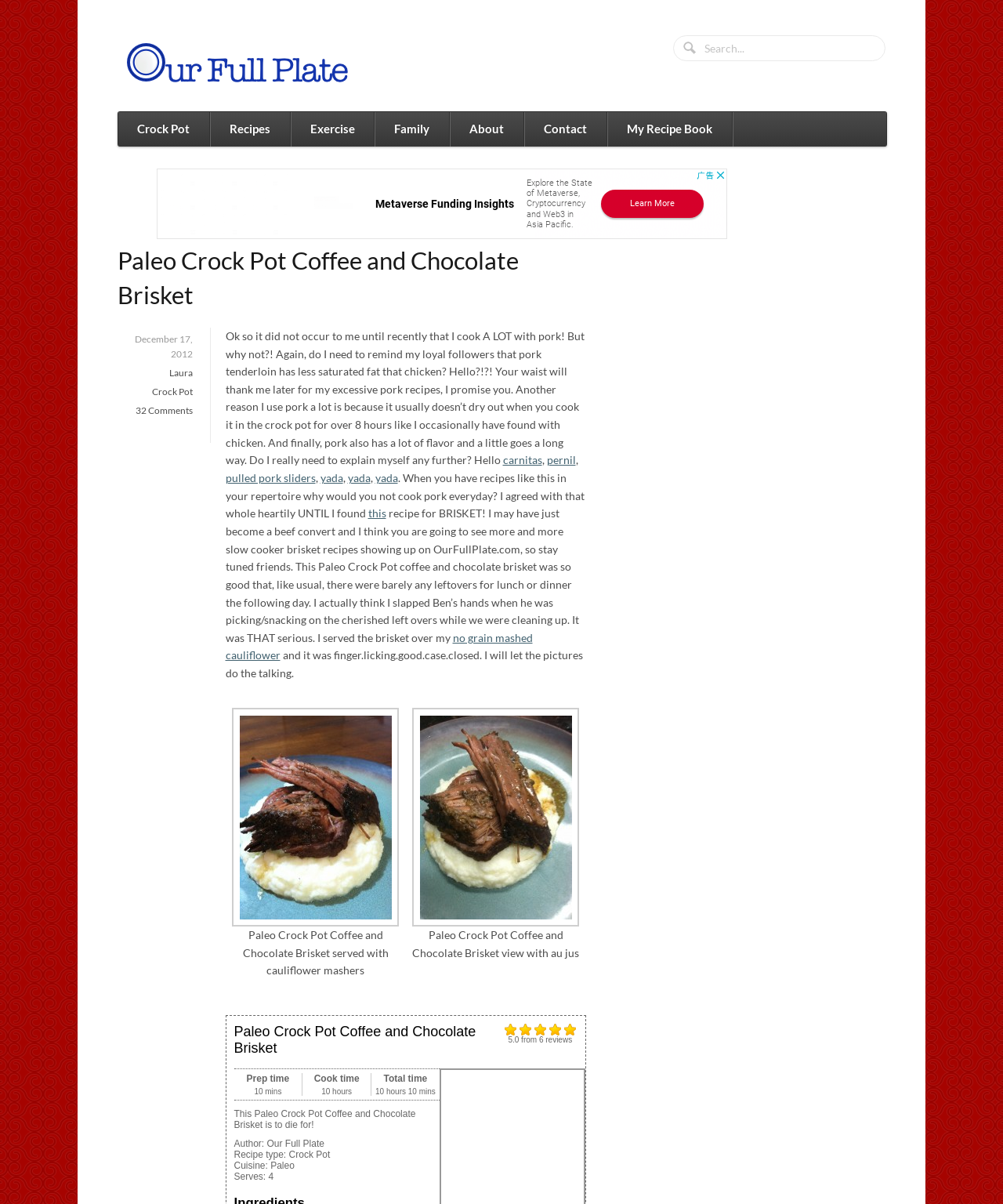What type of cuisine is this recipe?
Please provide a single word or phrase in response based on the screenshot.

Paleo